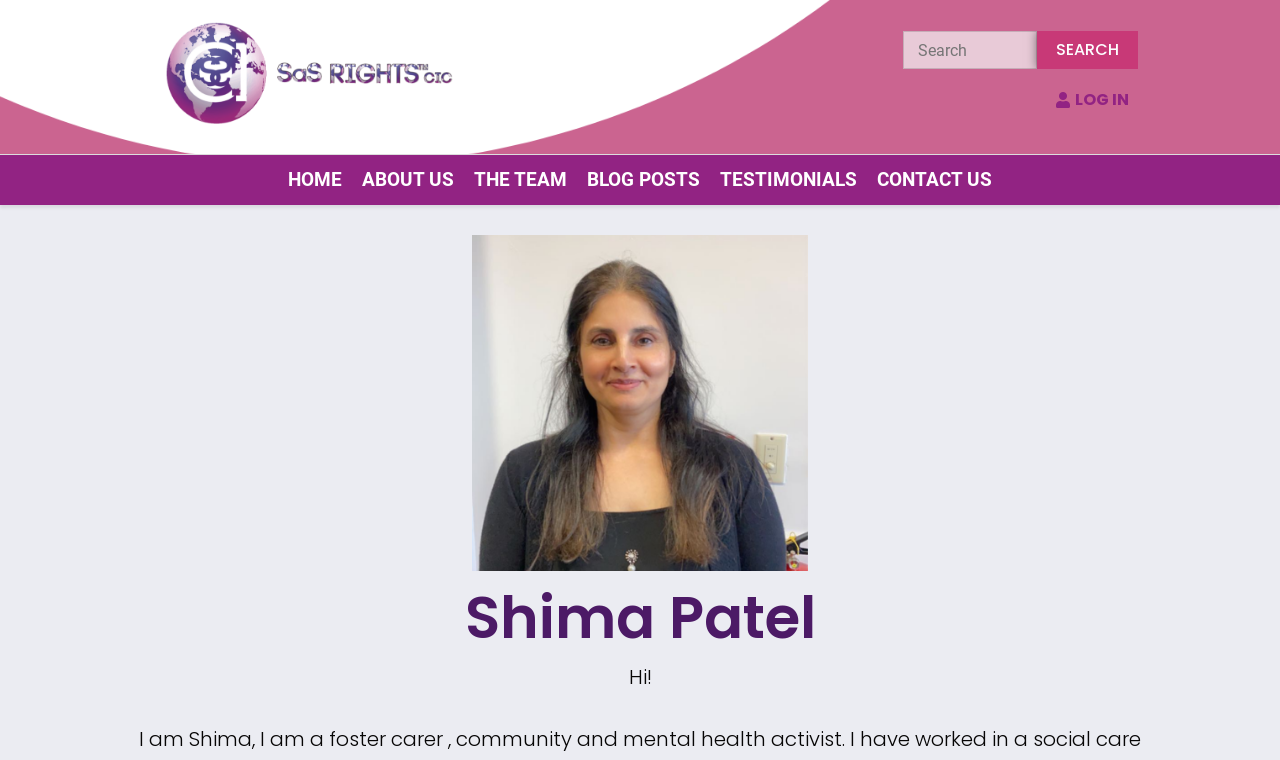Given the element description, predict the bounding box coordinates in the format (top-left x, top-left y, bottom-right x, bottom-right y). Make sure all values are between 0 and 1. Here is the element description: About Us

[0.275, 0.204, 0.362, 0.27]